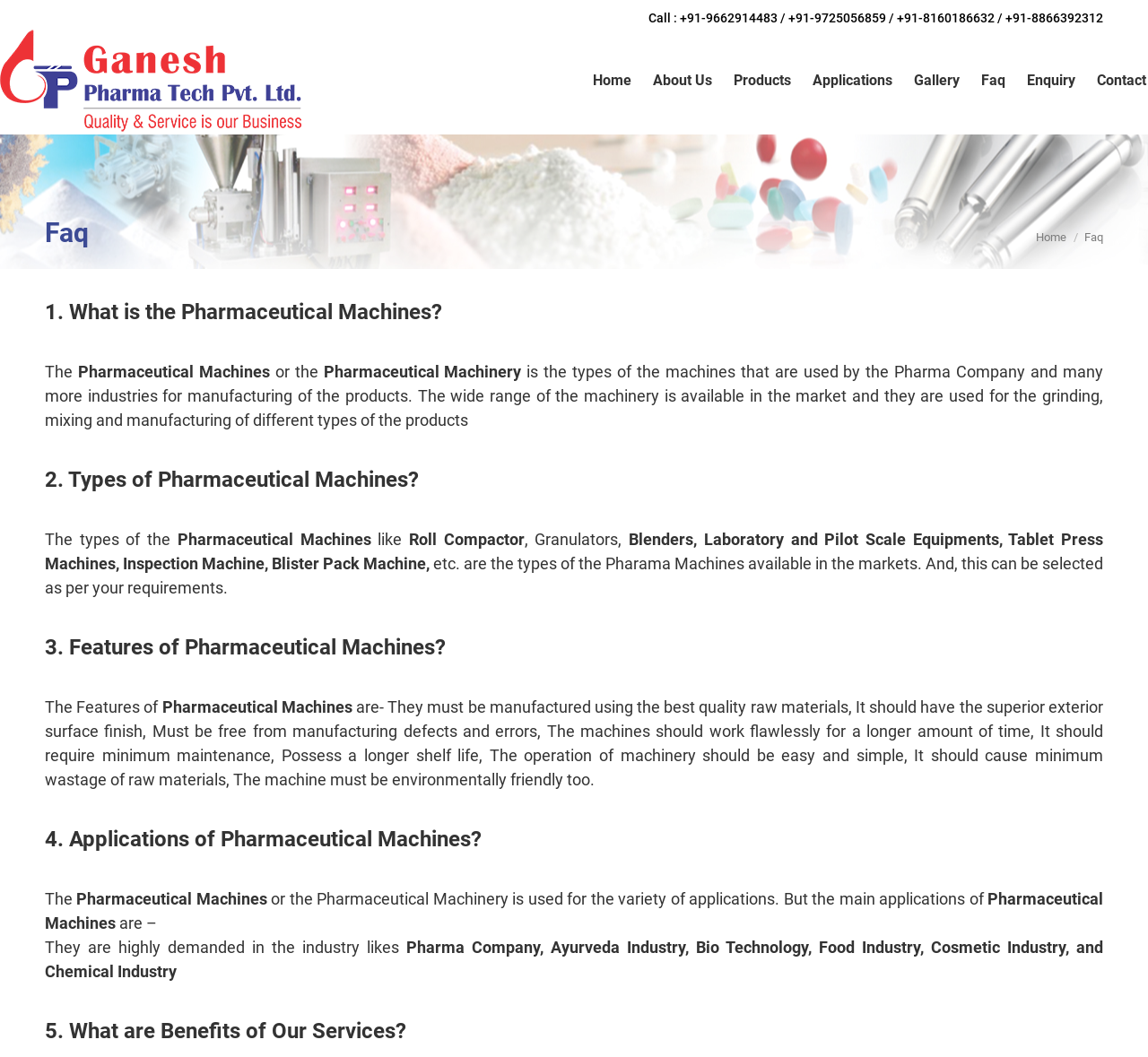Based on the visual content of the image, answer the question thoroughly: What is the phone number to call?

The phone number to call is located at the top of the webpage, in a static text element with a bounding box coordinate of [0.565, 0.01, 0.961, 0.024]. It is written as 'Call : +91-9662914483 / +91-9725056859 / +91-8160186632 / +91-8866392312'.